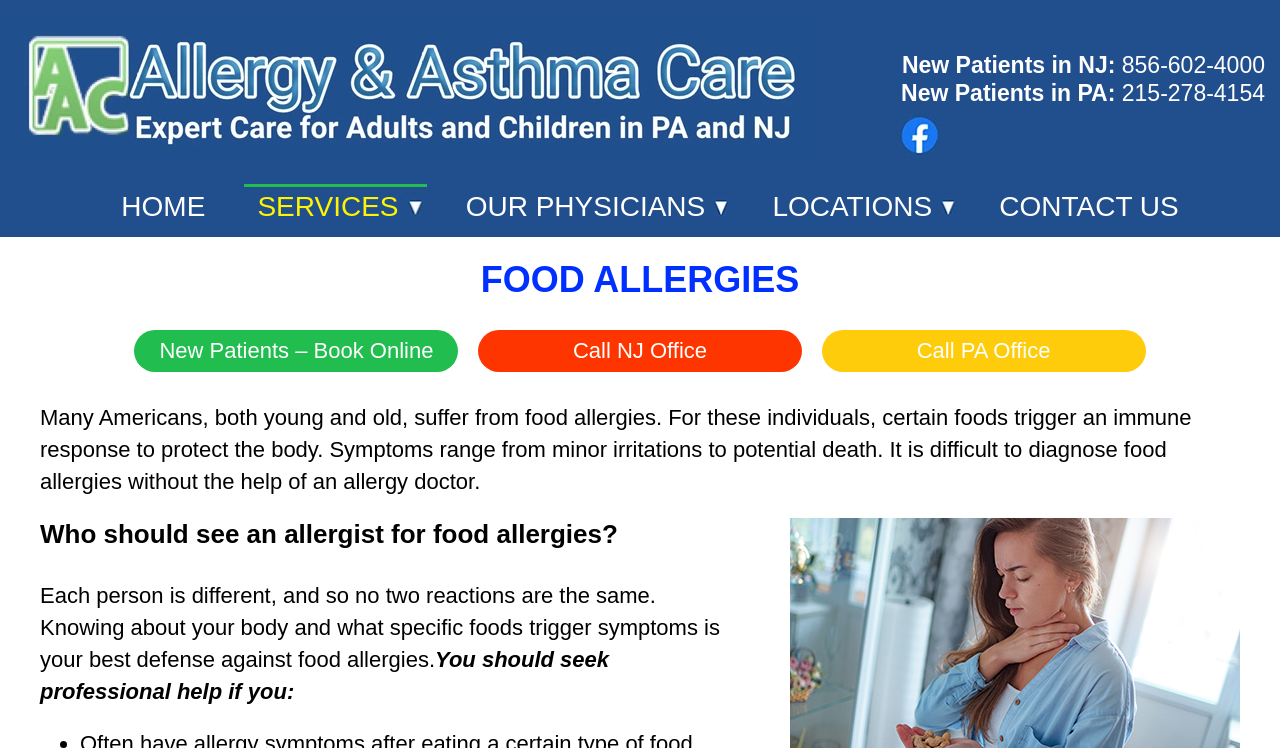Please find the bounding box for the UI component described as follows: "CONTACT US".

[0.771, 0.25, 0.931, 0.303]